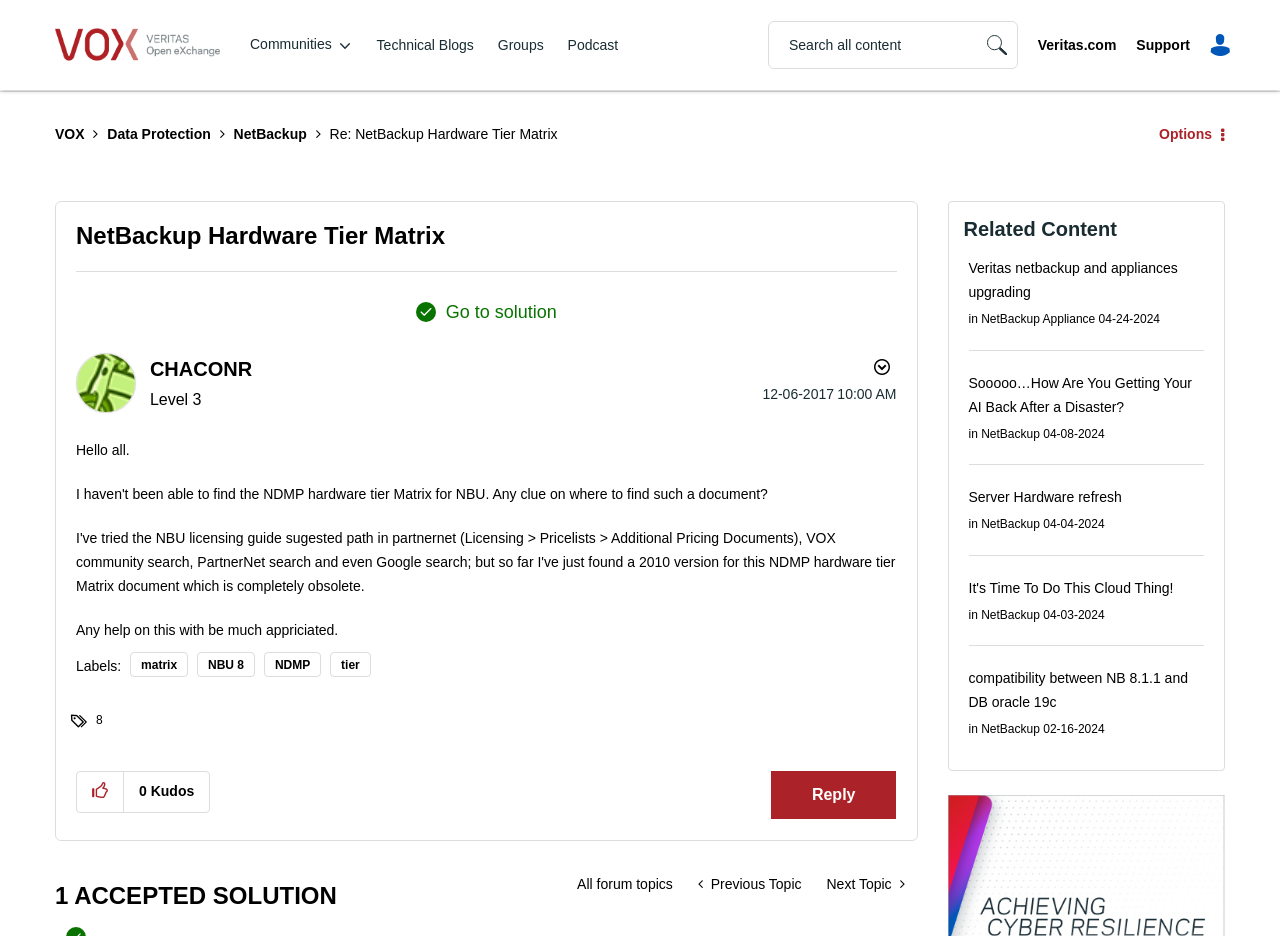Using the webpage screenshot, find the UI element described by Veritas netbackup and appliances upgrading. Provide the bounding box coordinates in the format (top-left x, top-left y, bottom-right x, bottom-right y), ensuring all values are floating point numbers between 0 and 1.

[0.757, 0.278, 0.92, 0.321]